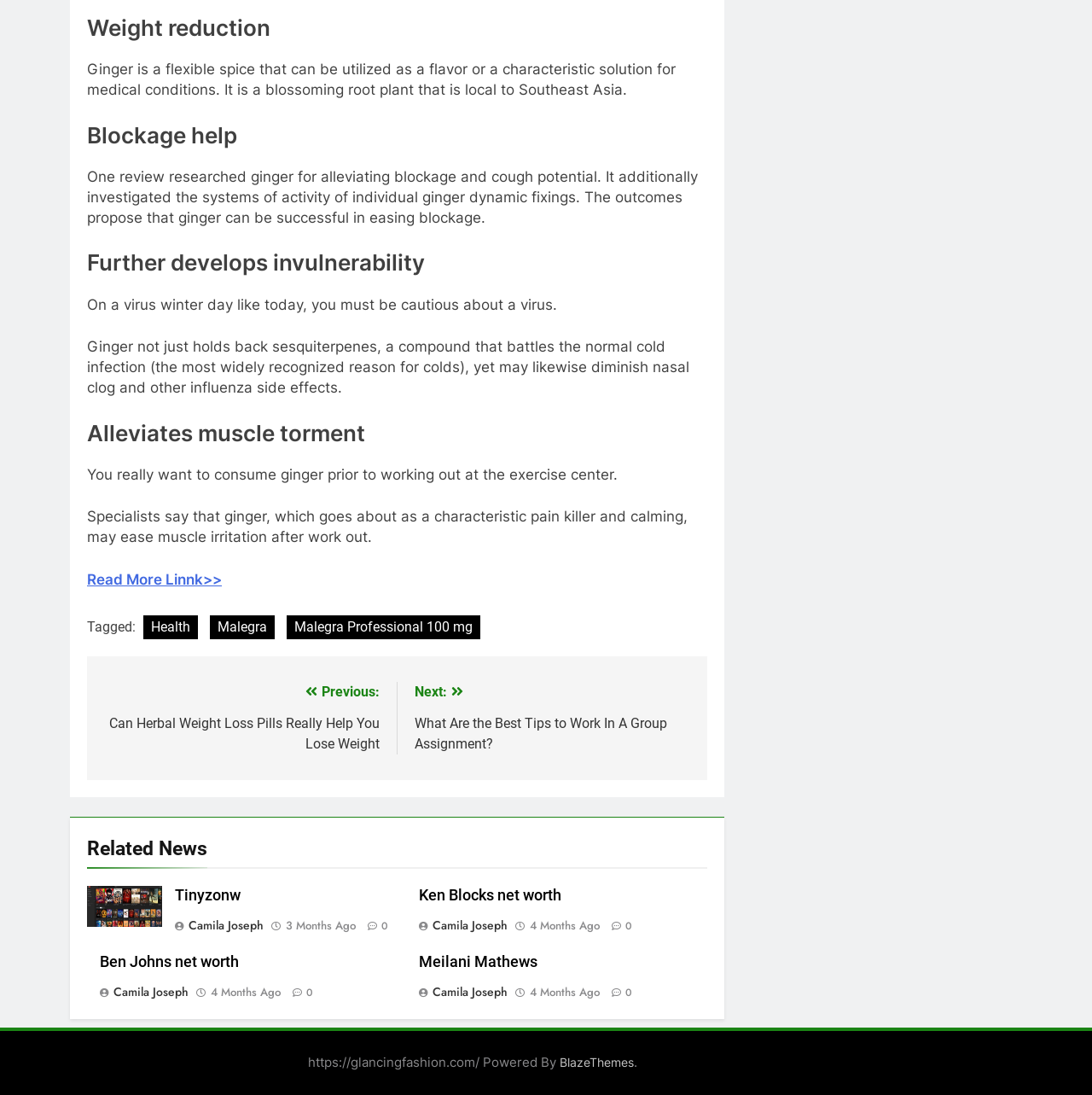What is the category of the tagged links?
Please provide a detailed and comprehensive answer to the question.

The tagged links, including 'Health', 'Malegra', and 'Malegra Professional 100 mg', appear to be related to health and wellness, suggesting that the category of these links is health-related.